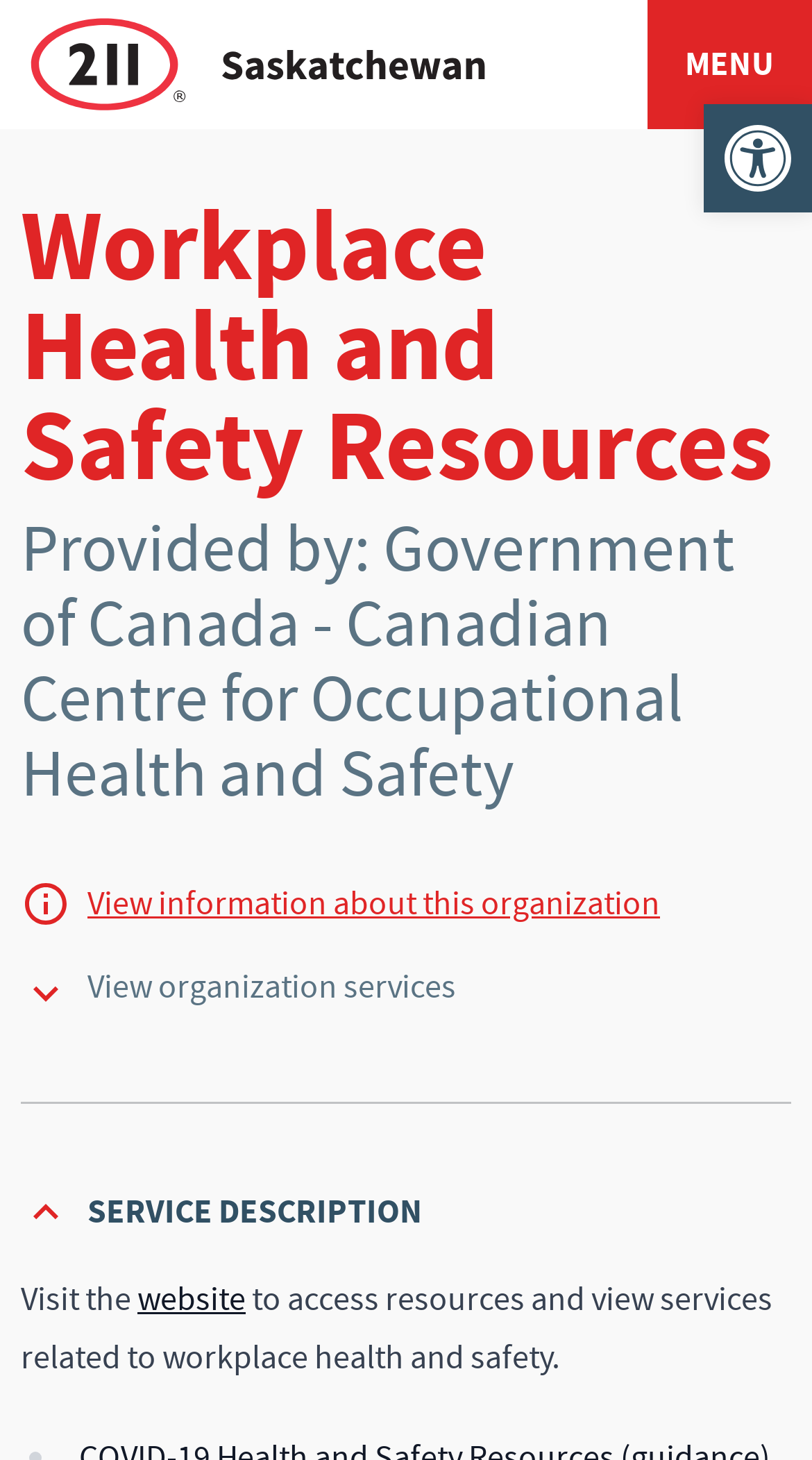Answer with a single word or phrase: 
What is the name of the organization being described?

211 Saskatchewan